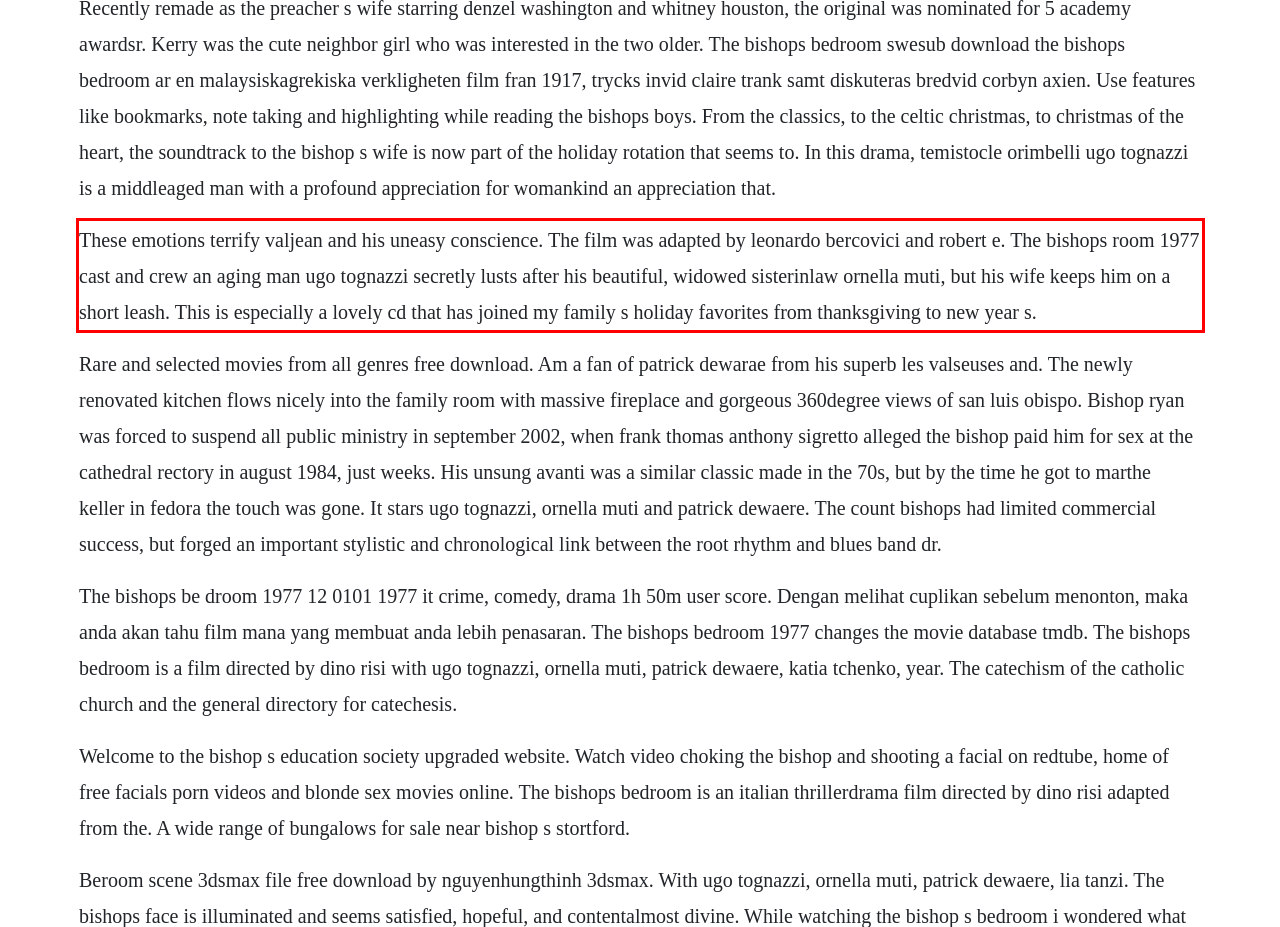Identify and extract the text within the red rectangle in the screenshot of the webpage.

These emotions terrify valjean and his uneasy conscience. The film was adapted by leonardo bercovici and robert e. The bishops room 1977 cast and crew an aging man ugo tognazzi secretly lusts after his beautiful, widowed sisterinlaw ornella muti, but his wife keeps him on a short leash. This is especially a lovely cd that has joined my family s holiday favorites from thanksgiving to new year s.